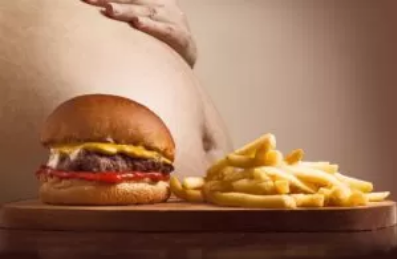What is the theme implied by the individual's belly in the background?
Please provide a single word or phrase based on the screenshot.

Indulgence